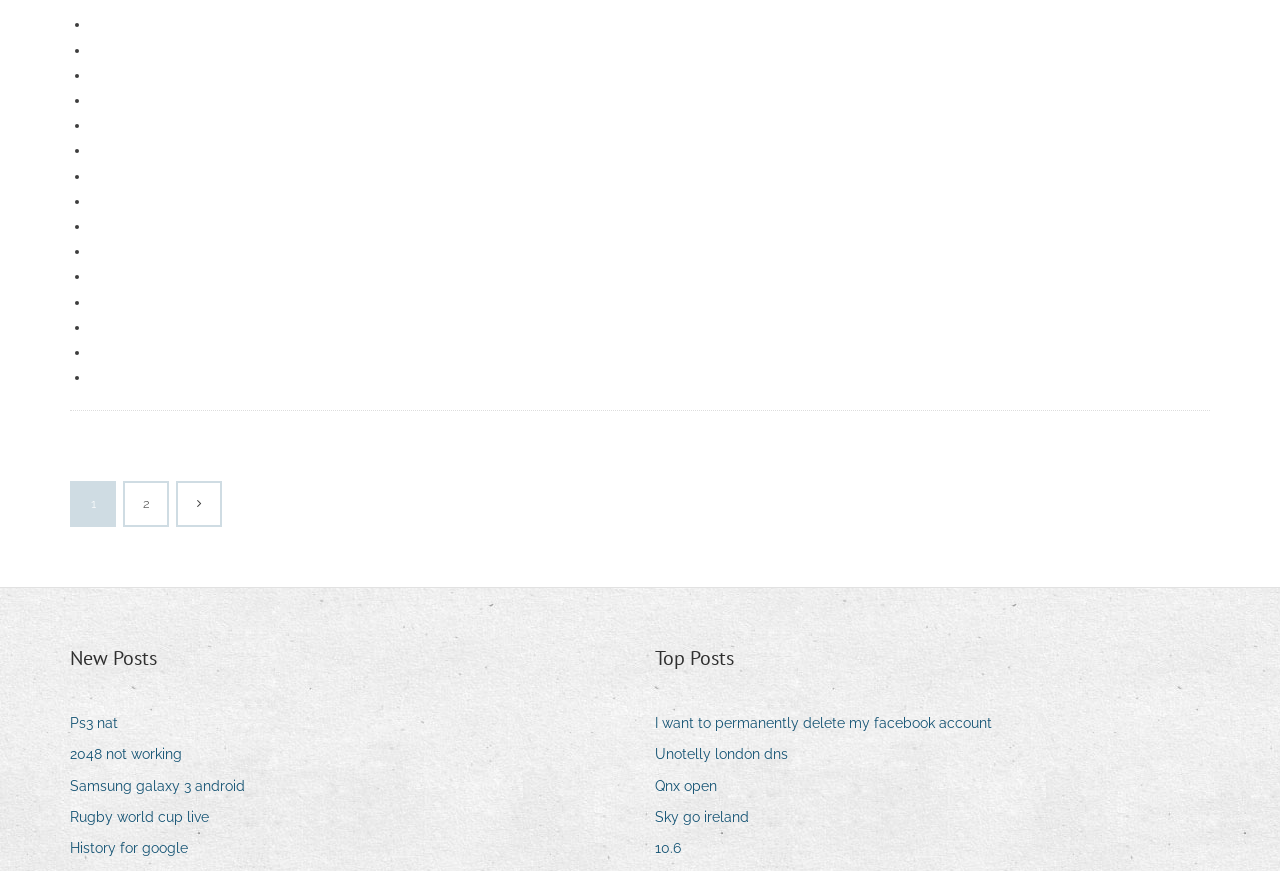Identify the bounding box coordinates for the element you need to click to achieve the following task: "Click on 'New Posts'". The coordinates must be four float values ranging from 0 to 1, formatted as [left, top, right, bottom].

[0.055, 0.739, 0.123, 0.773]